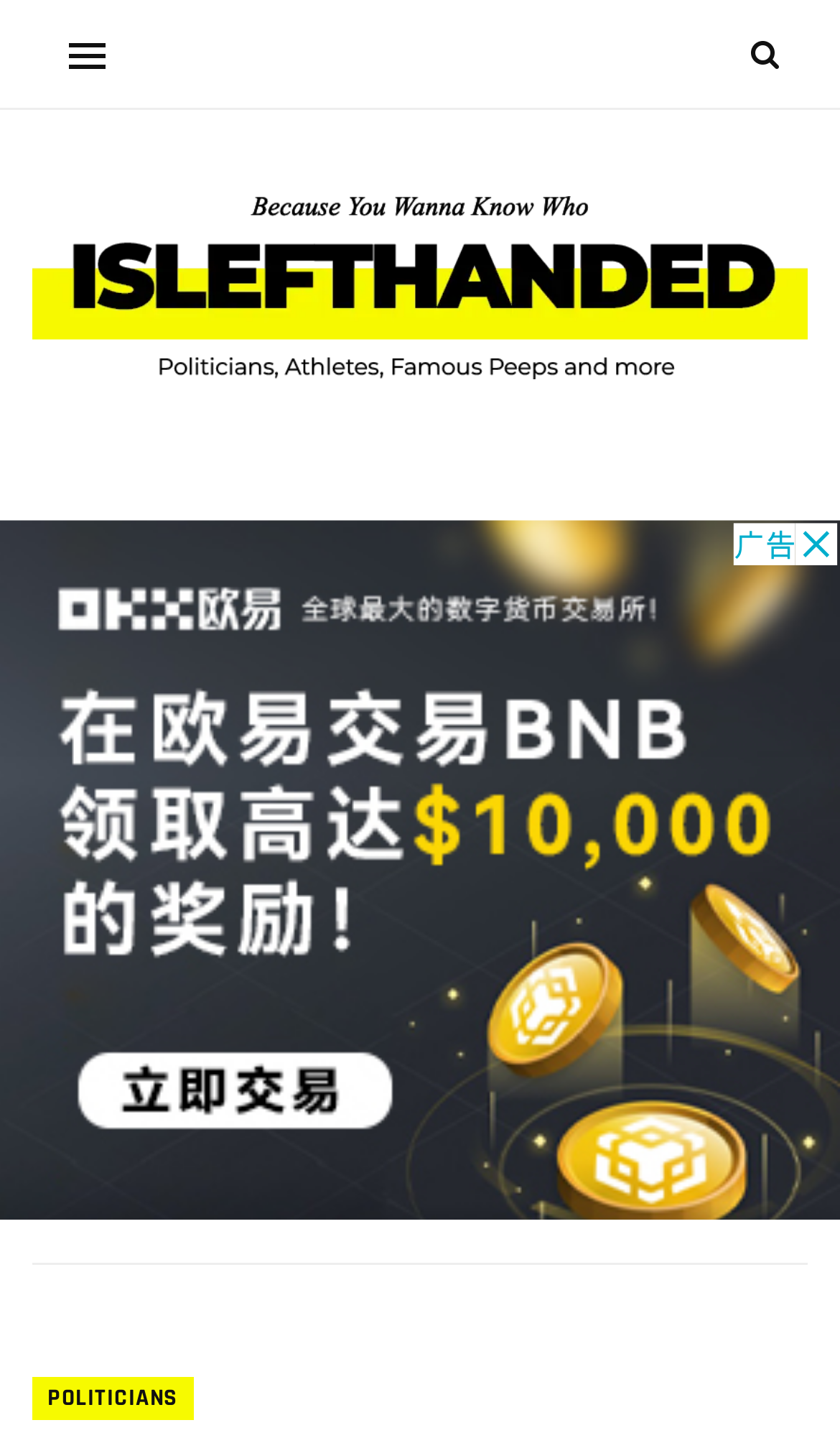Determine the bounding box coordinates for the UI element with the following description: "Product Info". The coordinates should be four float numbers between 0 and 1, represented as [left, top, right, bottom].

None